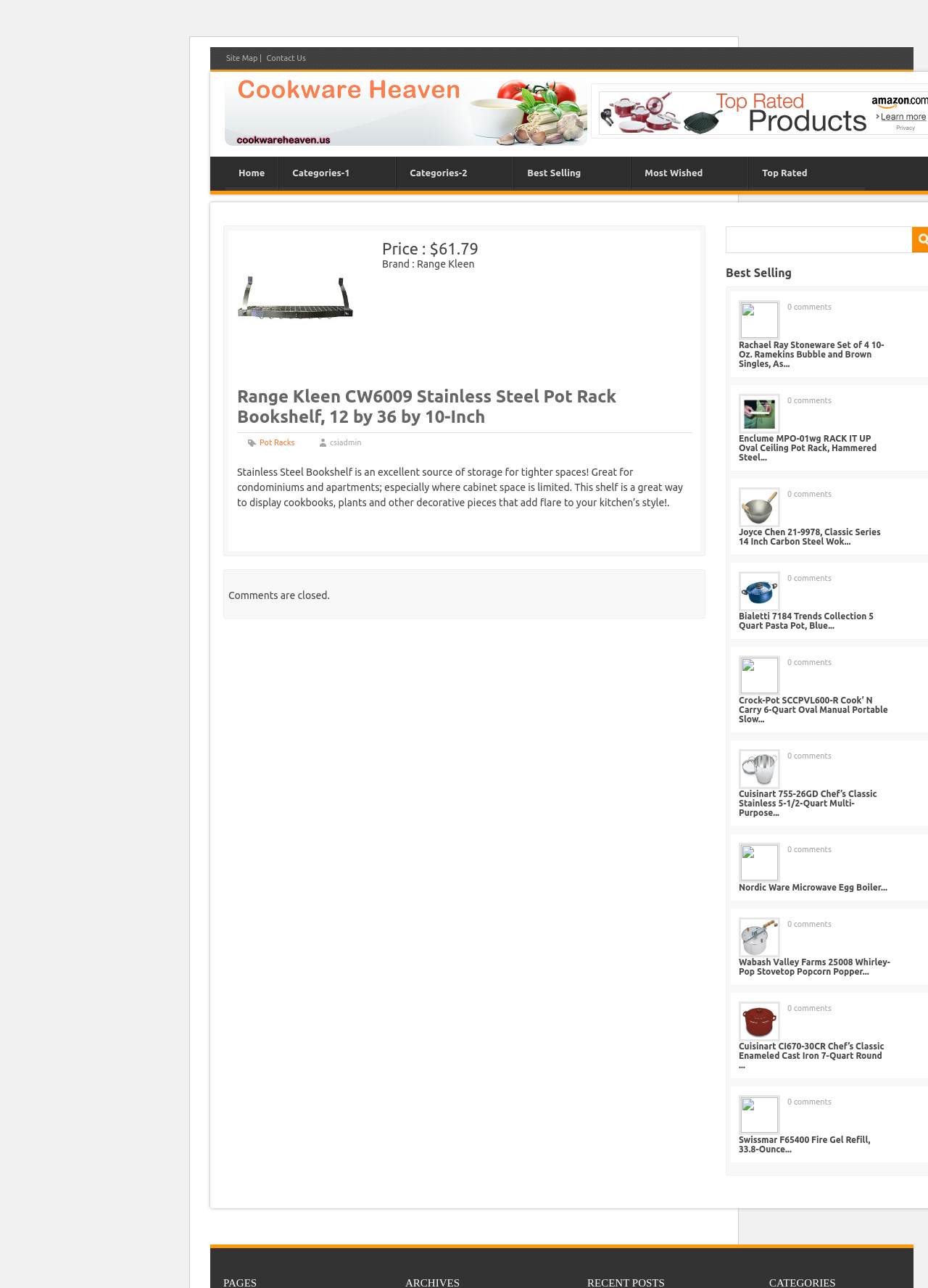Refer to the element description Titles and identify the corresponding bounding box in the screenshot. Format the coordinates as (top-left x, top-left y, bottom-right x, bottom-right y) with values in the range of 0 to 1.

None